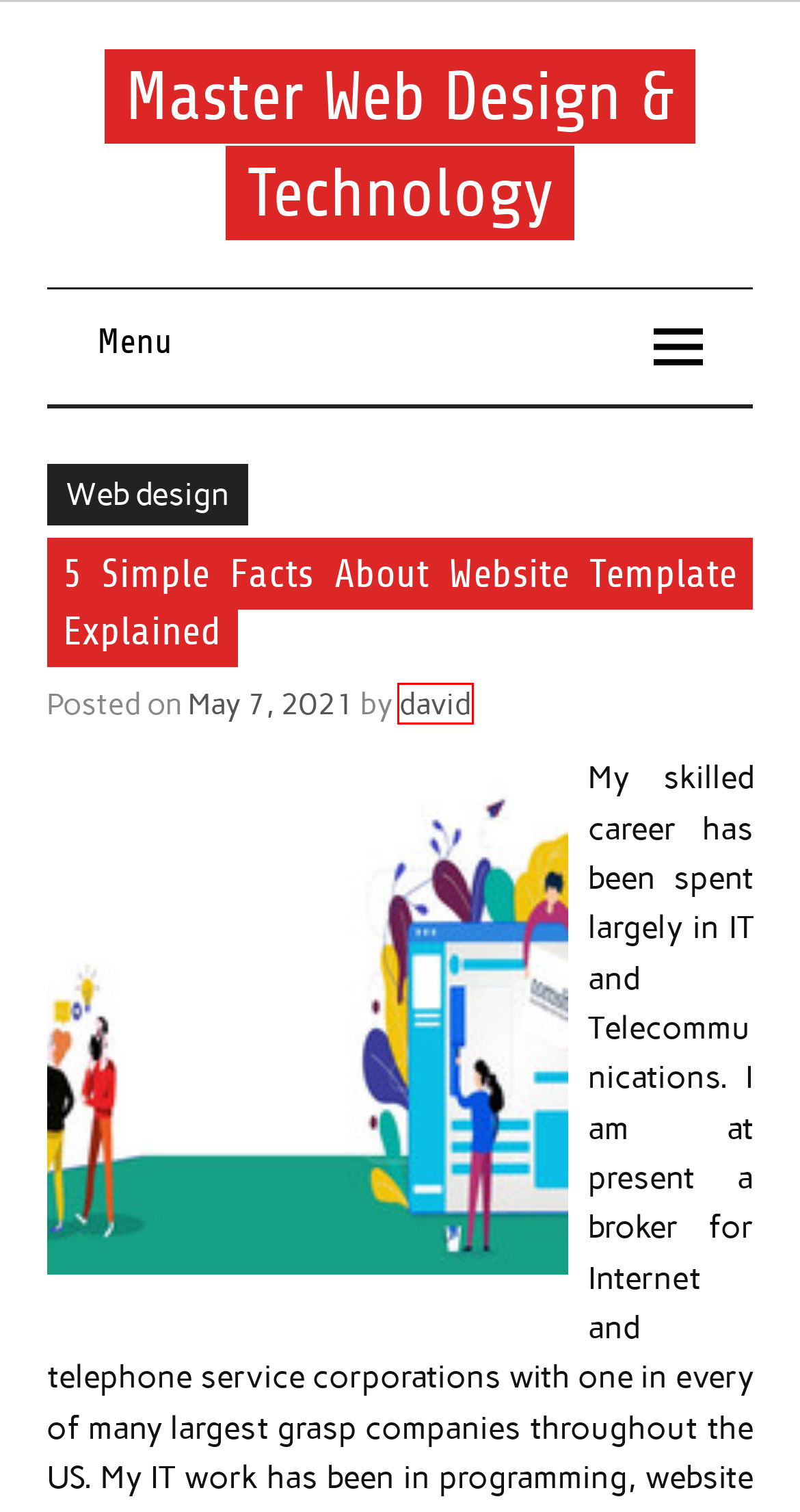Examine the screenshot of a webpage with a red rectangle bounding box. Select the most accurate webpage description that matches the new webpage after clicking the element within the bounding box. Here are the candidates:
A. Master Web Design & Technology - How To Learn About Web Design
B. April, 2020 - Master Web Design & Technology
C. Web design - Master Web Design & Technology
D. March, 2021 - Master Web Design & Technology
E. david - Master Web Design & Technology
F. June, 2020 - Master Web Design & Technology
G. May, 2022 - Master Web Design & Technology
H. How eCommerce PPC management can boost your revenue - Master Web Design & Technology

E